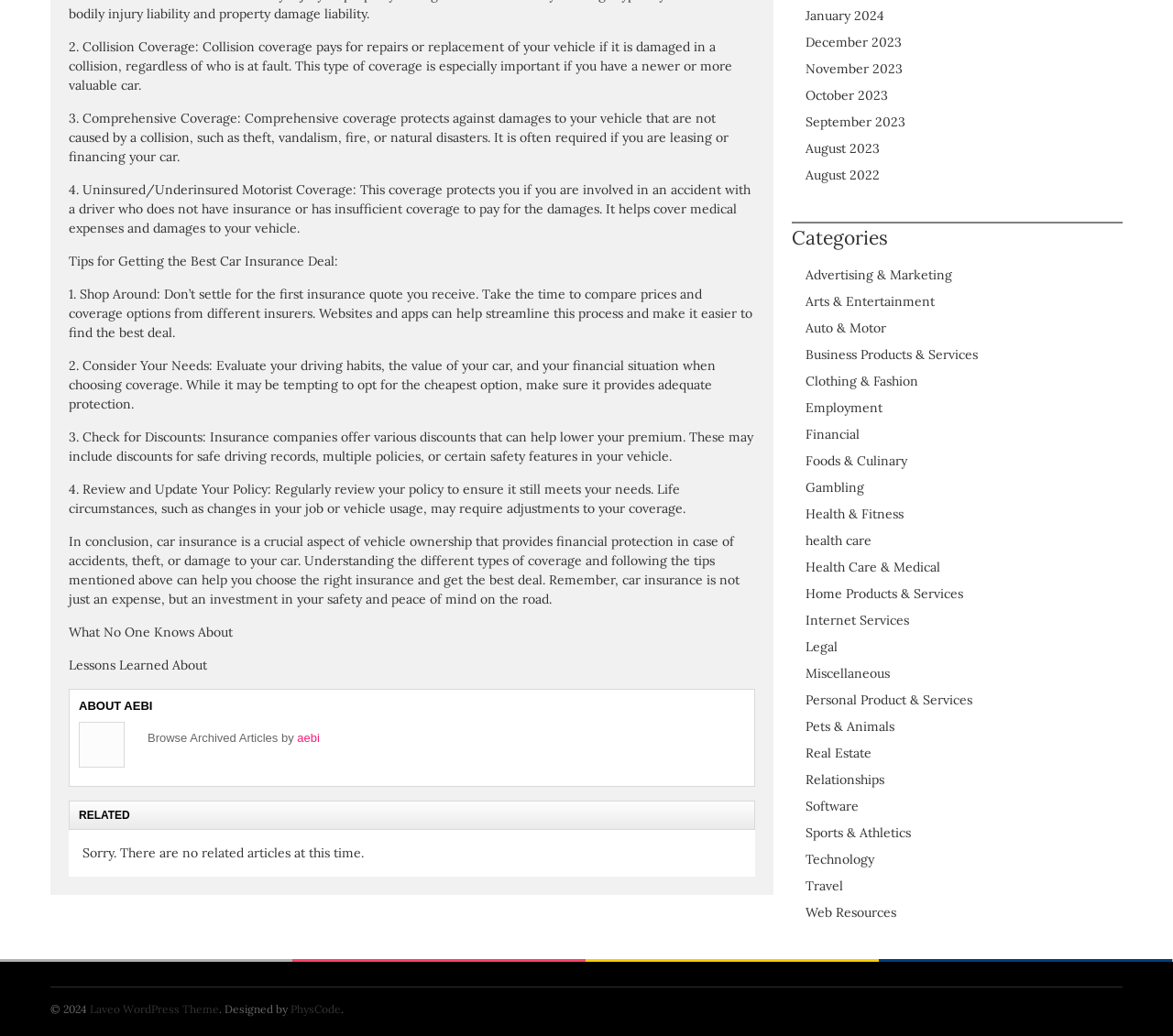Given the following UI element description: "Business Products & Services", find the bounding box coordinates in the webpage screenshot.

[0.687, 0.334, 0.834, 0.35]